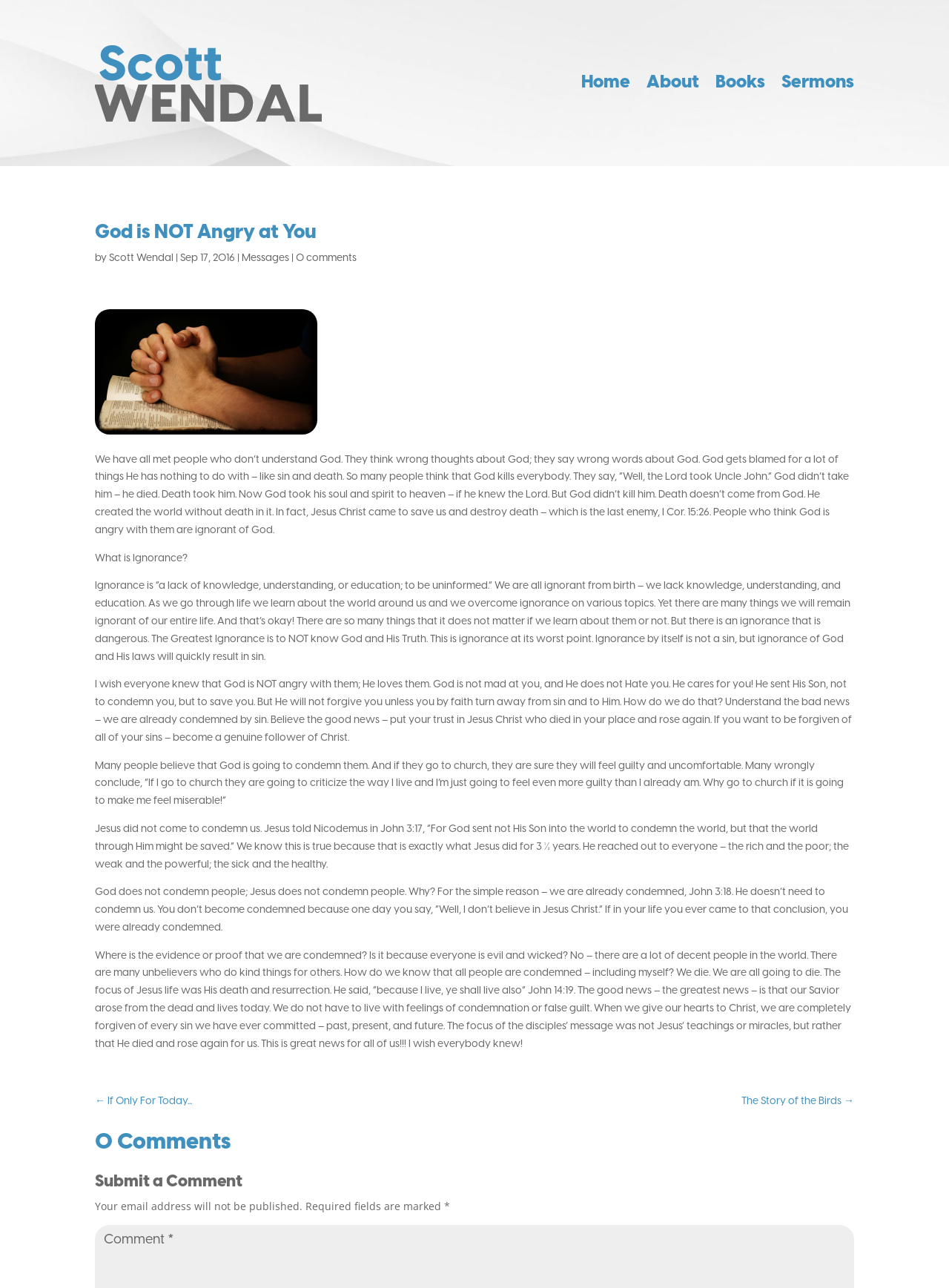Please answer the following question using a single word or phrase: 
Who is the author of the sermon?

Scott Wendal